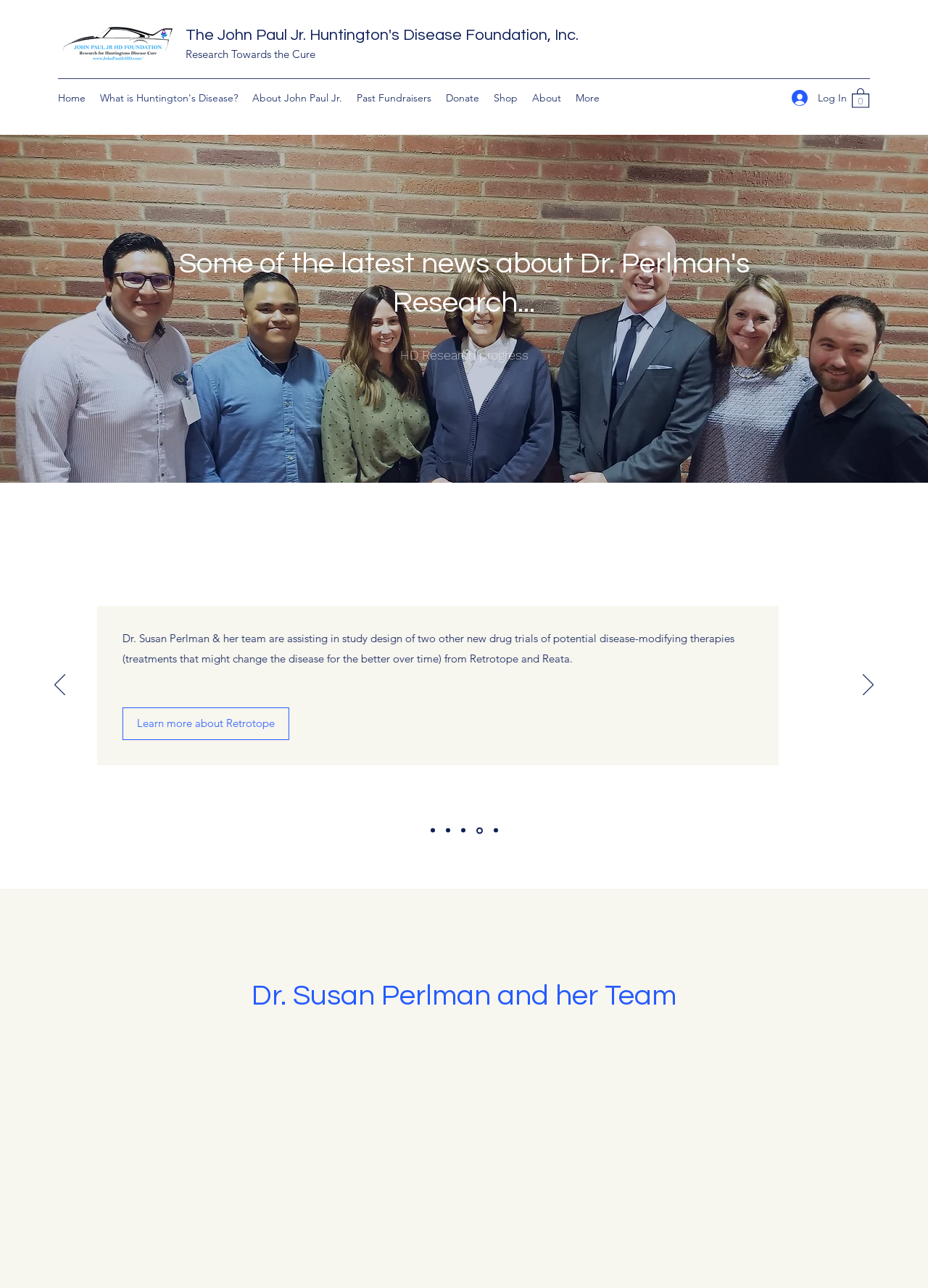Locate the bounding box coordinates of the area to click to fulfill this instruction: "Log In". The bounding box should be presented as four float numbers between 0 and 1, in the order [left, top, right, bottom].

[0.842, 0.066, 0.912, 0.086]